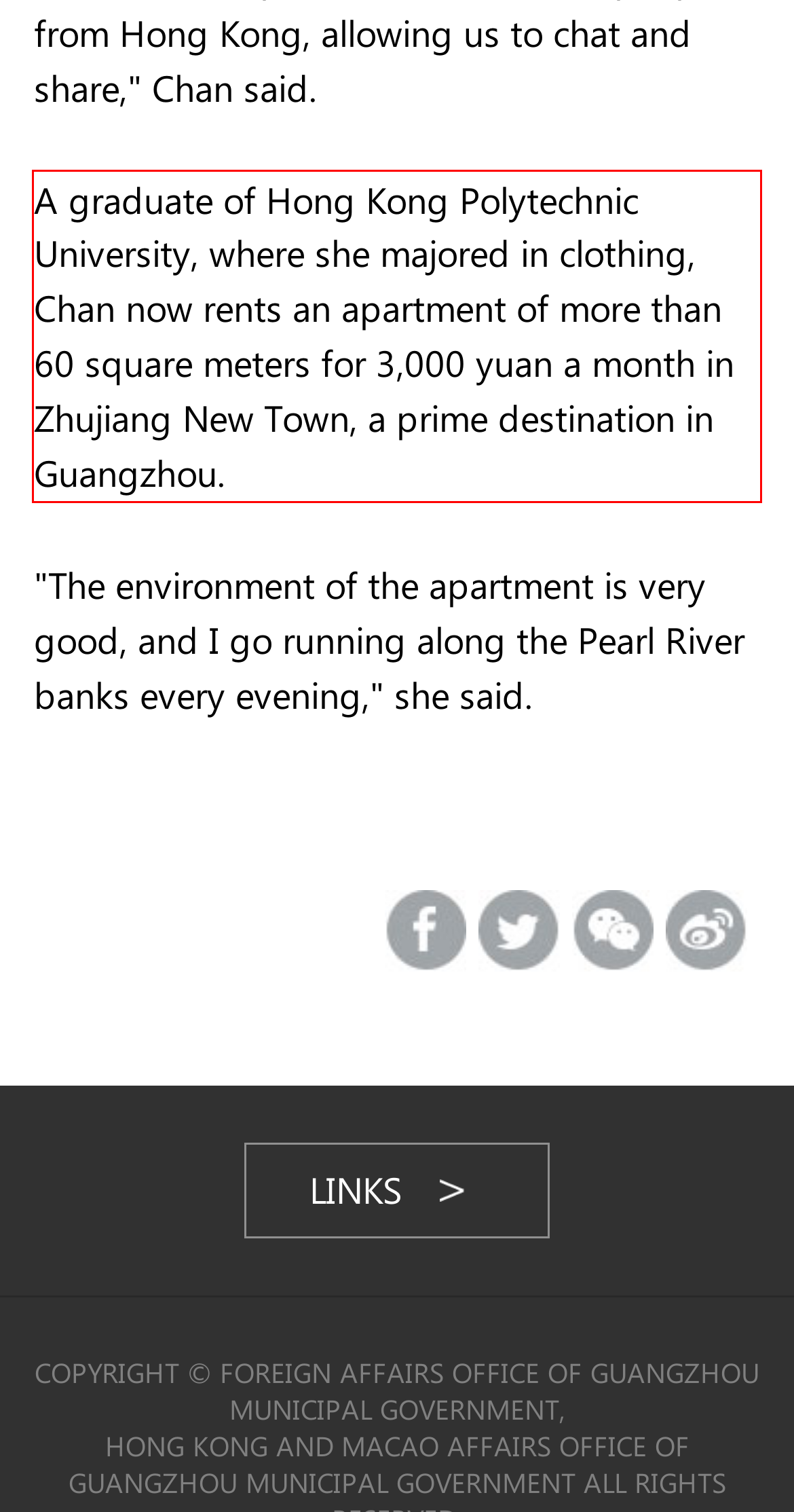Identify the text within the red bounding box on the webpage screenshot and generate the extracted text content.

A graduate of Hong Kong Polytechnic University, where she majored in clothing, Chan now rents an apartment of more than 60 square meters for 3,000 yuan a month in Zhujiang New Town, a prime destination in Guangzhou.